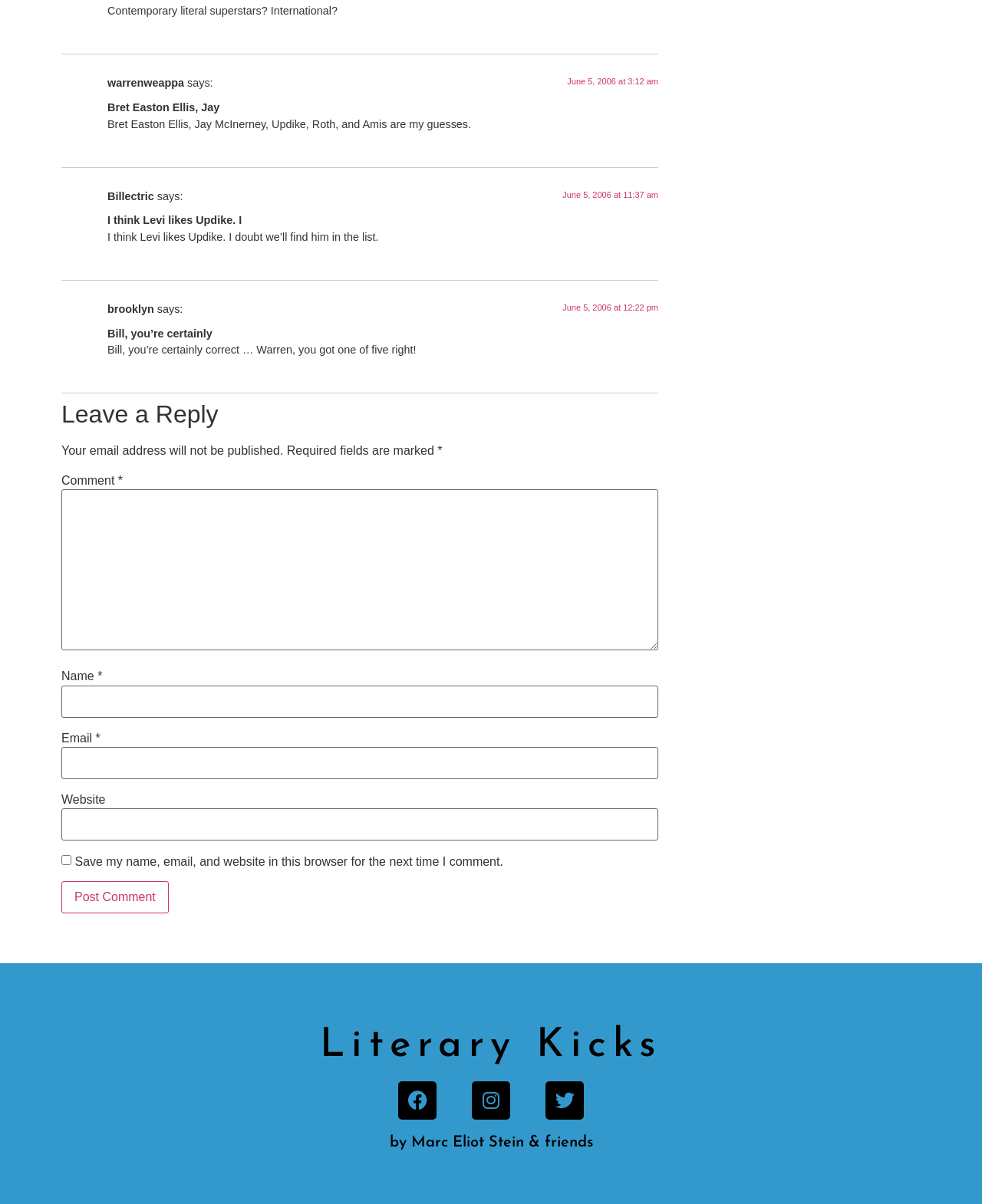Identify the bounding box coordinates of the element to click to follow this instruction: 'Click MutualOne logo'. Ensure the coordinates are four float values between 0 and 1, provided as [left, top, right, bottom].

None